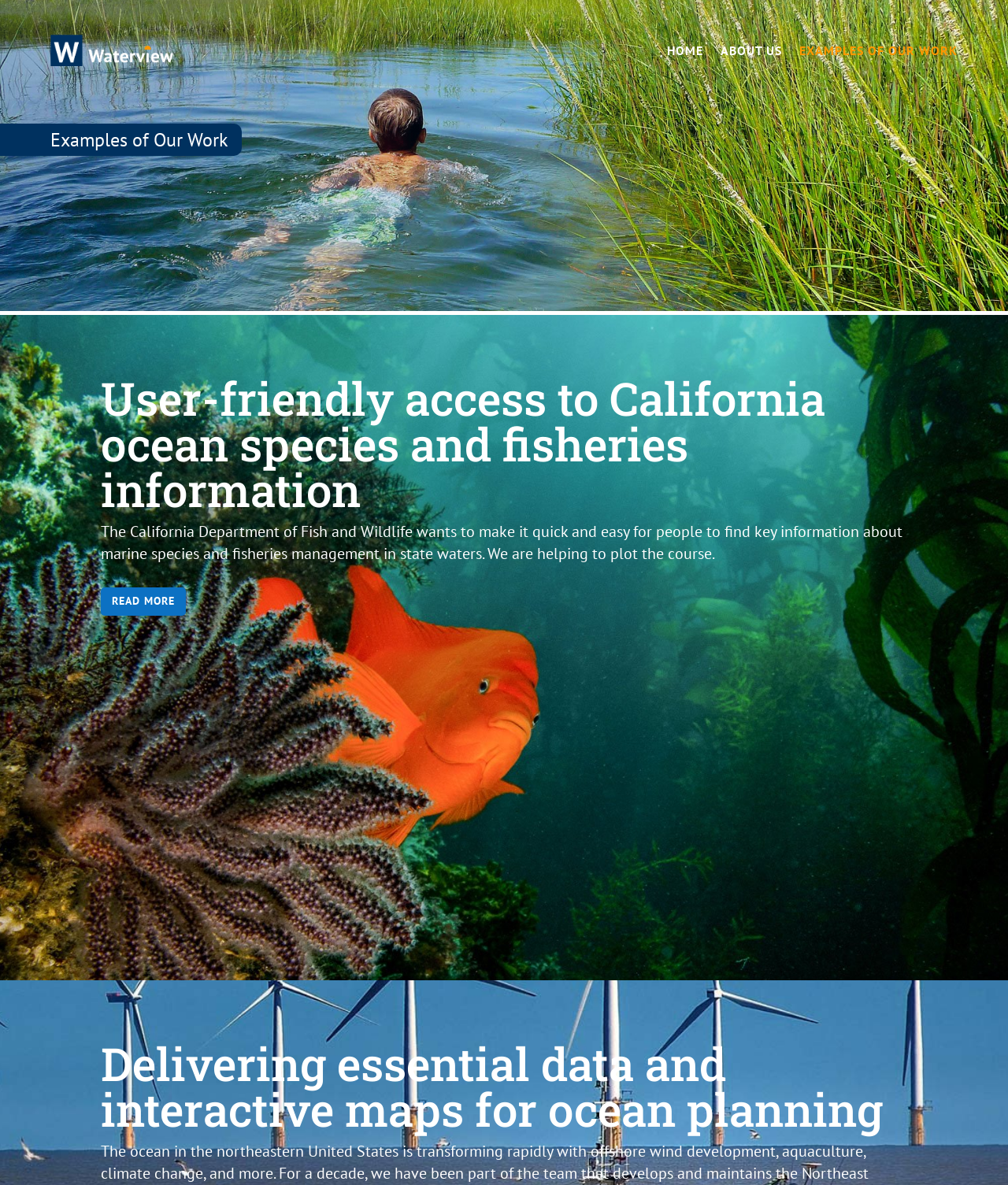What can you do with the 'READ MORE' link?
Please respond to the question with a detailed and thorough explanation.

The 'READ MORE' link is positioned below a project description, suggesting that clicking on it will provide more information about that project.